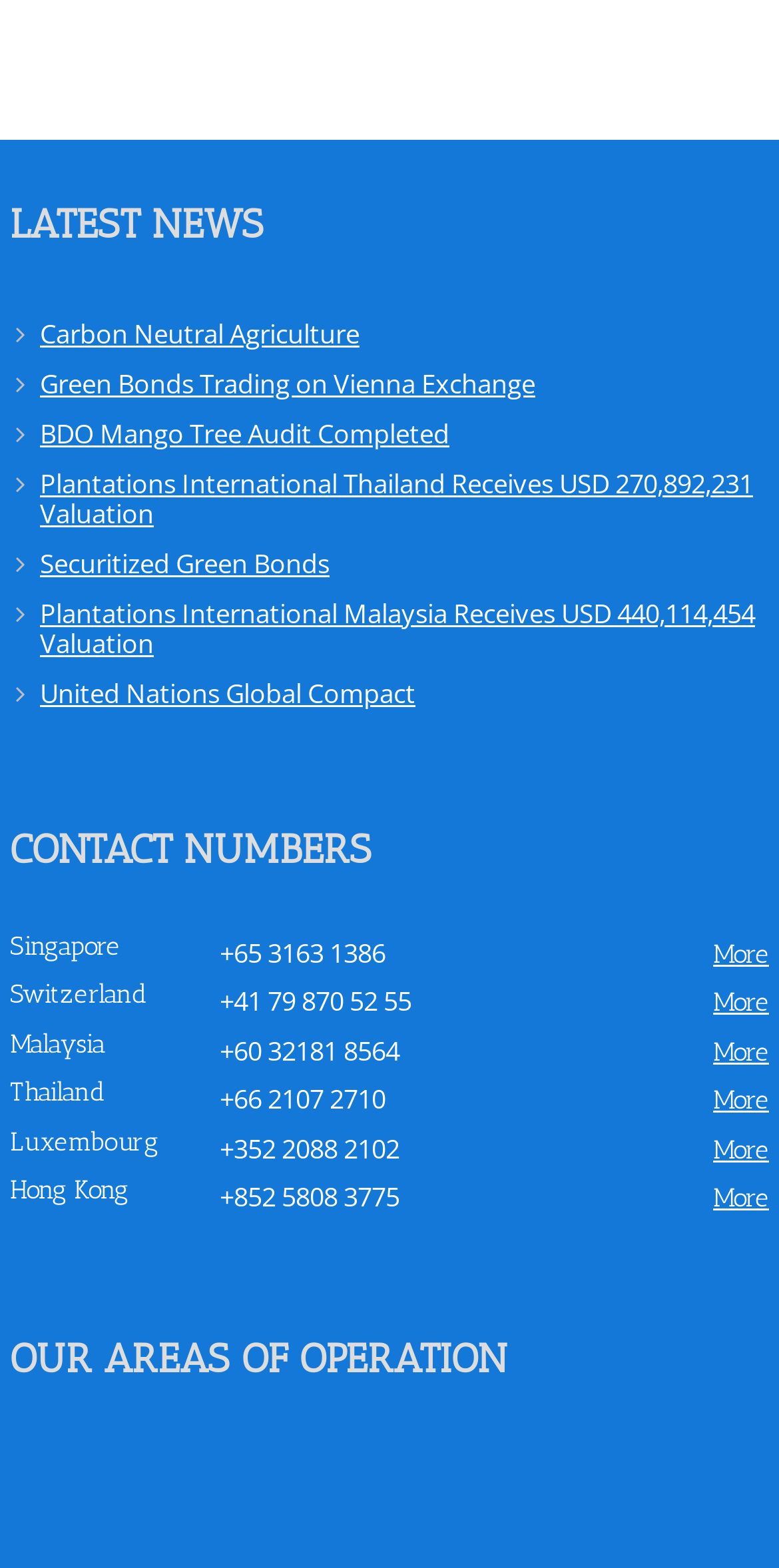Find the bounding box coordinates for the HTML element specified by: "more".

[0.915, 0.661, 0.987, 0.68]